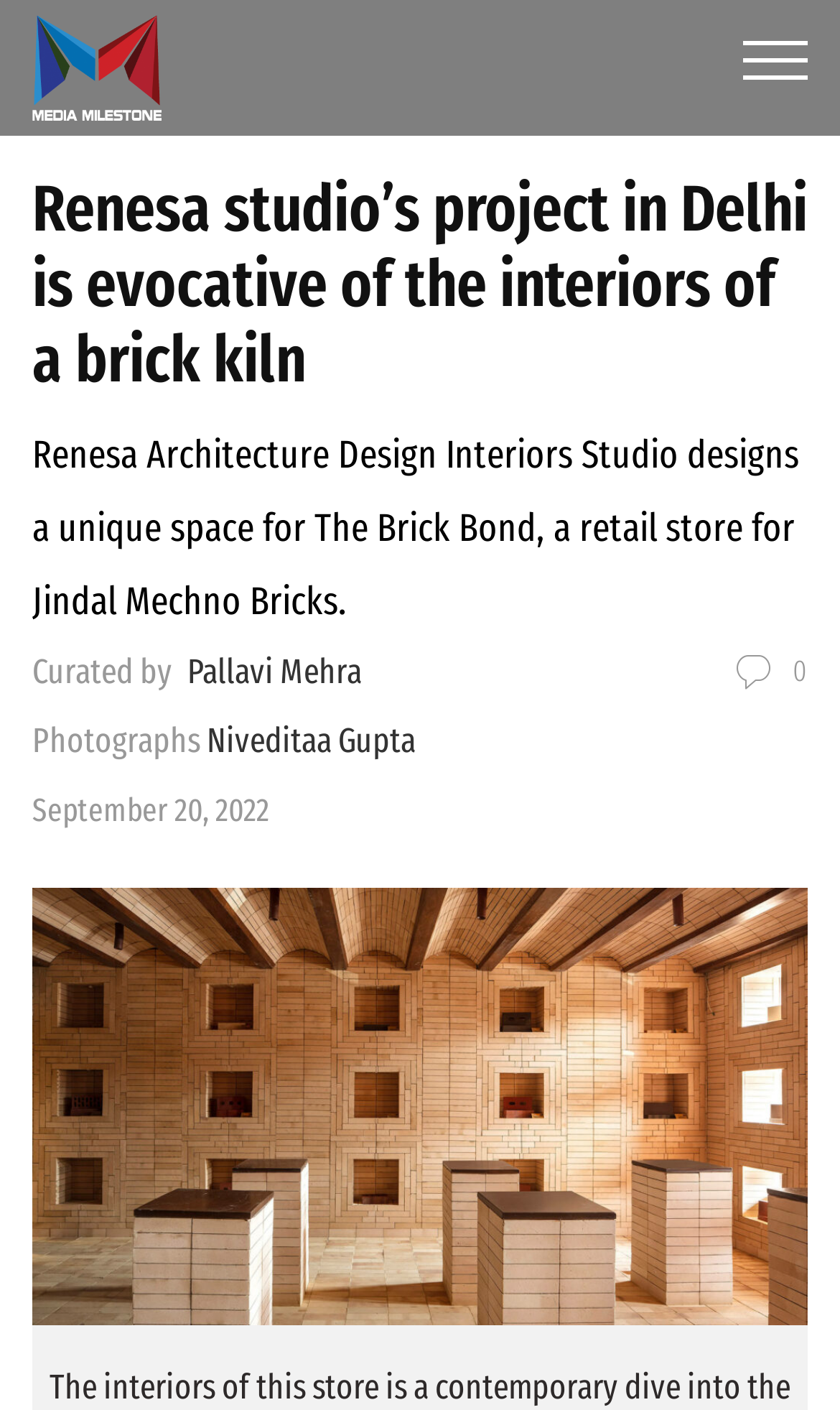Create a detailed summary of all the visual and textual information on the webpage.

The webpage appears to be an article or a project showcase about Renesa studio's project in Delhi, which is inspired by the interiors of a brick kiln. At the top, there is a logo or an image of "Media Milestone" on the left, accompanied by a link to "Media Milestone". On the right side of the top section, there is another link with no text.

Below the top section, there is a prominent heading that reads "Renesa studio’s project in Delhi is evocative of the interiors of a brick kiln". Underneath the heading, there is a paragraph of text that describes the project, mentioning that Renesa Architecture Design Interiors Studio designed a unique space for The Brick Bond, a retail store for Jindal Mechno Bricks.

Further down, there are several lines of text that provide additional information about the project. The text "Curated by" is followed by a link to "Pallavi Mehra". Next to it, there is a line of text that reads "Photographs", followed by the name "Niveditaa Gupta". Finally, there is a line of text that displays the date "September 20, 2022".